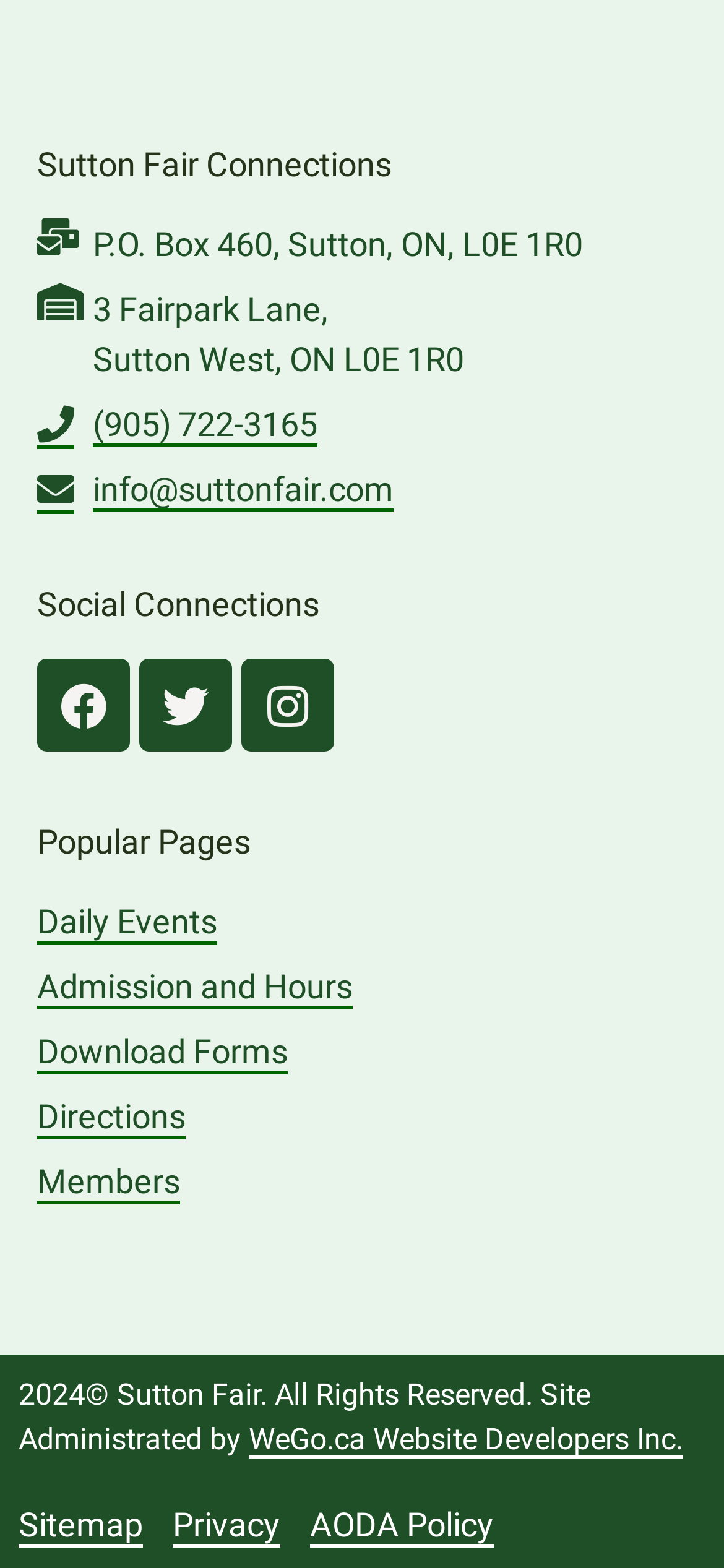Please identify the bounding box coordinates of the region to click in order to complete the task: "Input website". The coordinates must be four float numbers between 0 and 1, specified as [left, top, right, bottom].

None